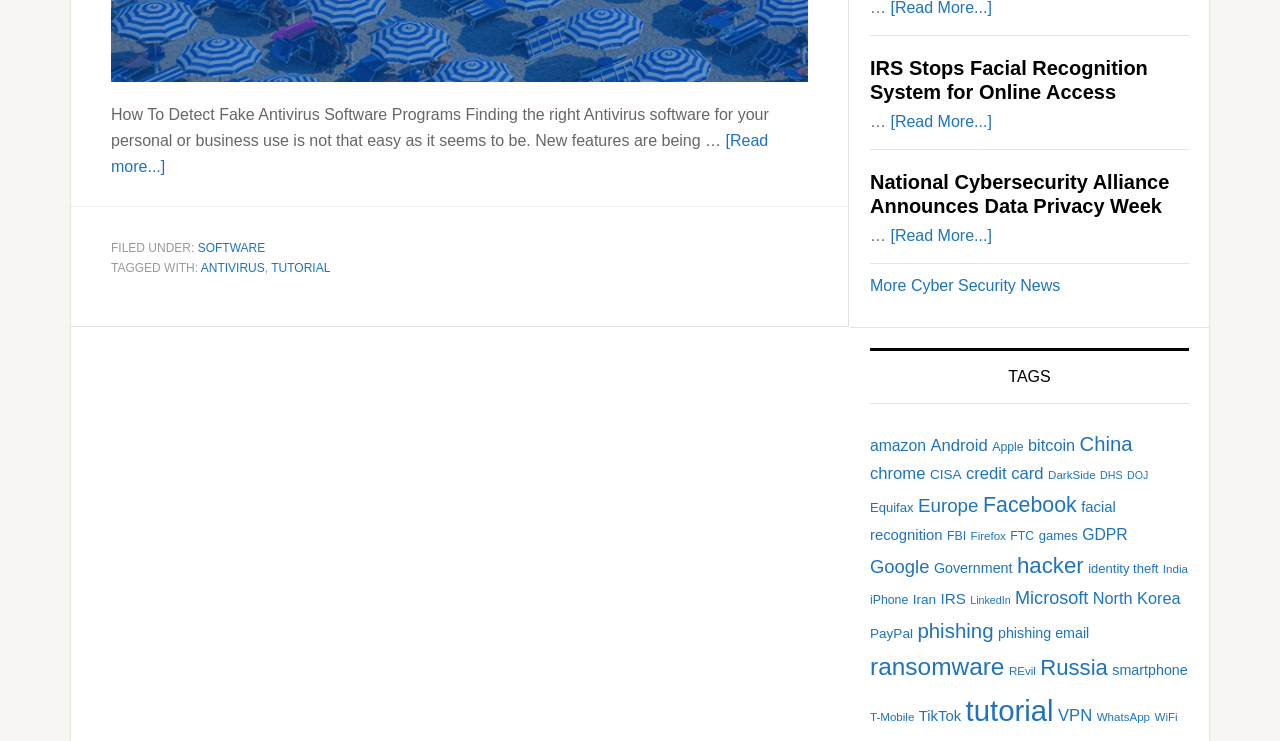Use one word or a short phrase to answer the question provided: 
How many articles are on this webpage?

3